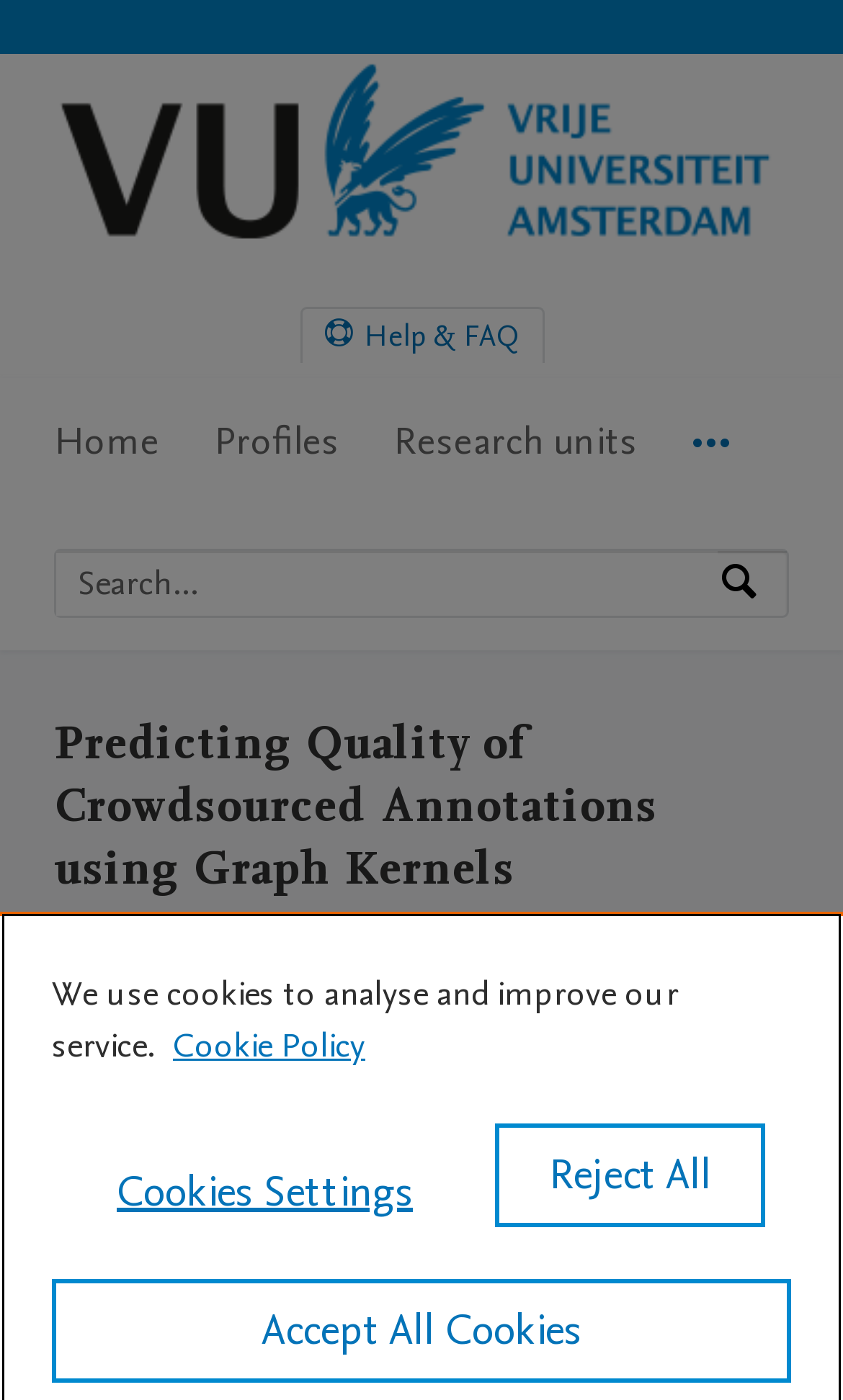Determine the bounding box for the described HTML element: "Help & FAQ". Ensure the coordinates are four float numbers between 0 and 1 in the format [left, top, right, bottom].

[0.358, 0.22, 0.642, 0.259]